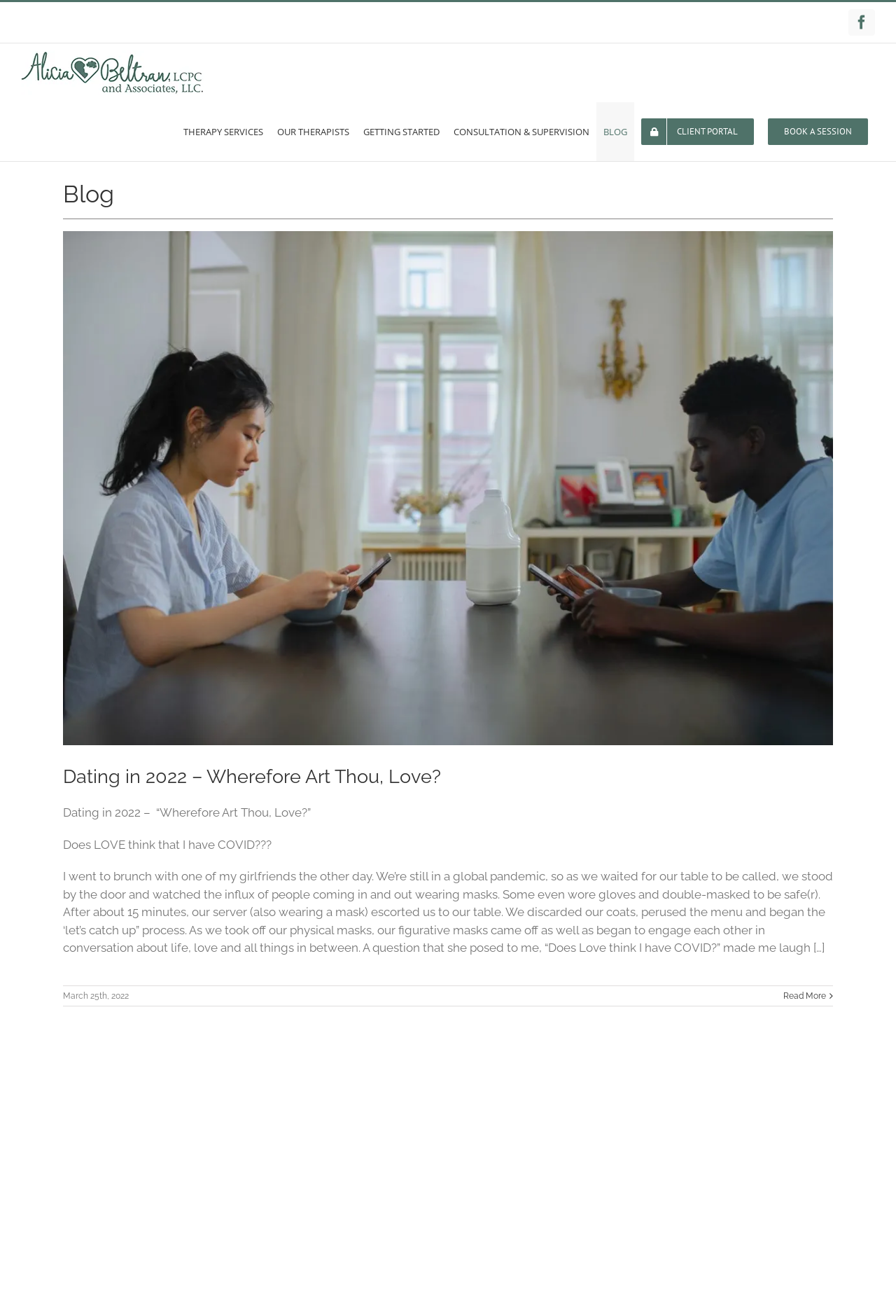Please identify the bounding box coordinates of the element's region that I should click in order to complete the following instruction: "Go to Therapy Services". The bounding box coordinates consist of four float numbers between 0 and 1, i.e., [left, top, right, bottom].

[0.197, 0.078, 0.302, 0.122]